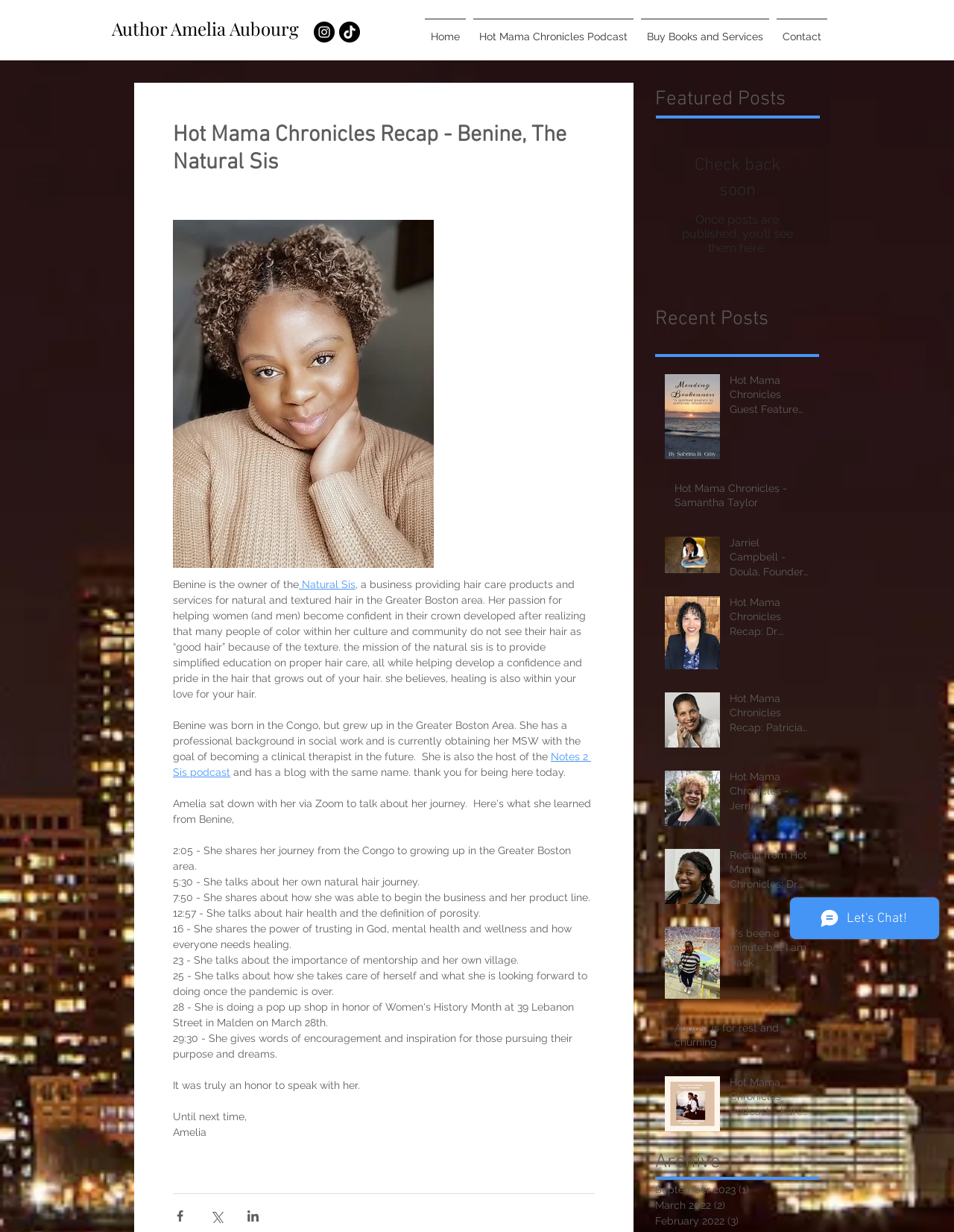Determine the bounding box coordinates of the clickable region to follow the instruction: "Check out the 'Hot Mama Chronicles Guest Feature Rev. Sabrina Gray' post".

[0.687, 0.296, 0.859, 0.38]